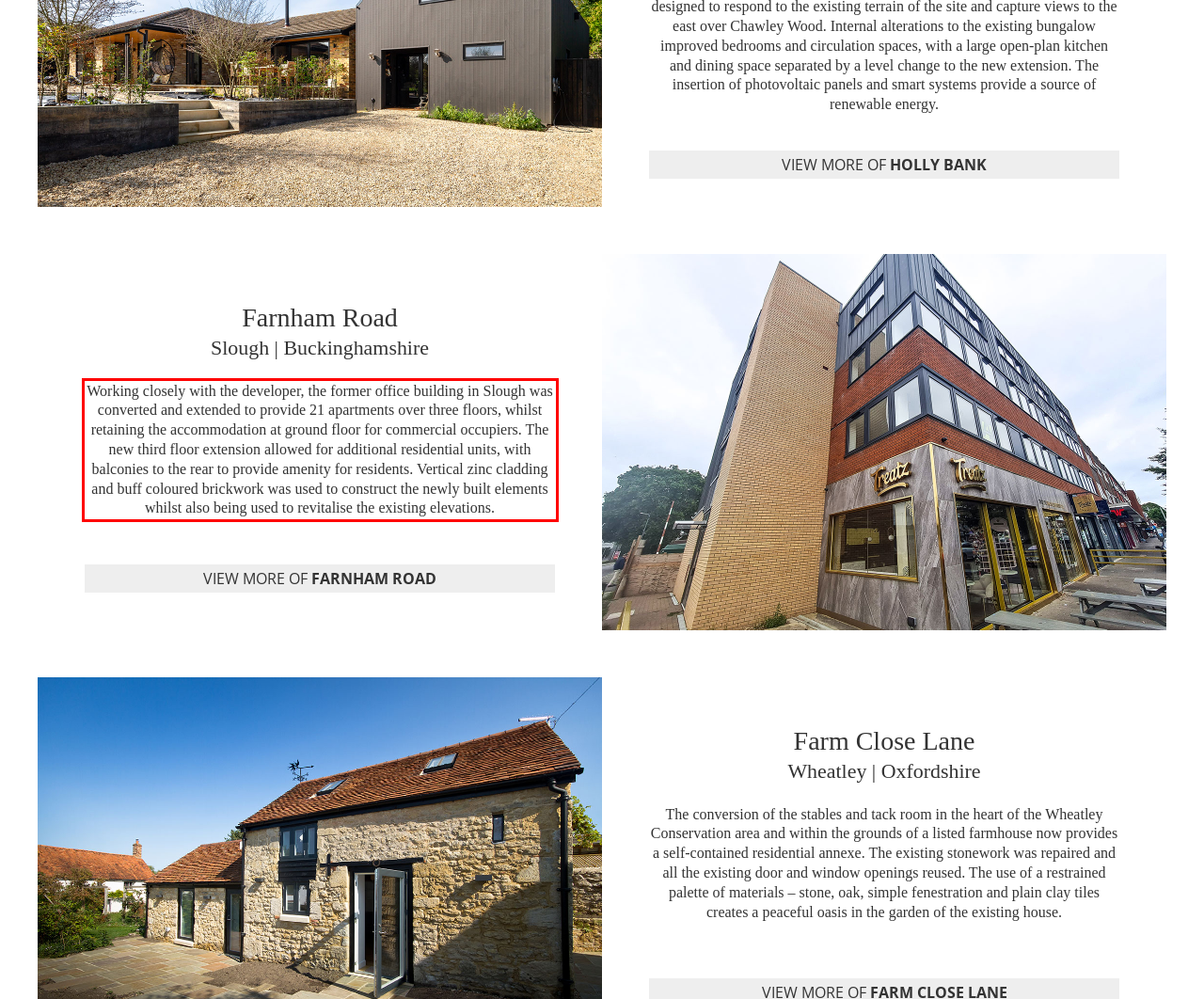You have a webpage screenshot with a red rectangle surrounding a UI element. Extract the text content from within this red bounding box.

Working closely with the developer, the former office building in Slough was converted and extended to provide 21 apartments over three floors, whilst retaining the accommodation at ground floor for commercial occupiers. The new third floor extension allowed for additional residential units, with balconies to the rear to provide amenity for residents. Vertical zinc cladding and buff coloured brickwork was used to construct the newly built elements whilst also being used to revitalise the existing elevations.